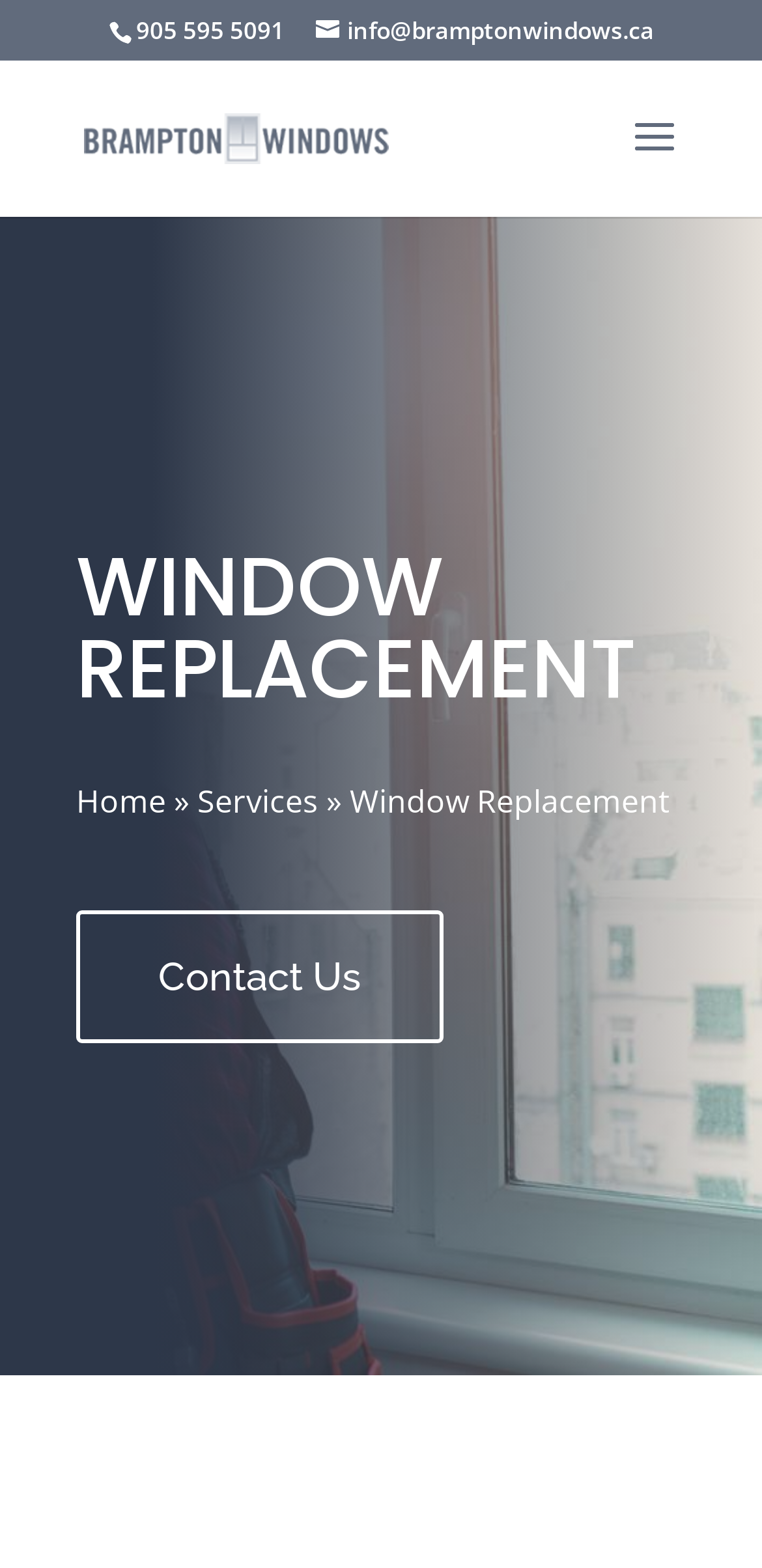Illustrate the webpage thoroughly, mentioning all important details.

The webpage is about Brampton Window Replacement, with a prominent phone number "905 595 5091" displayed at the top left corner. Next to the phone number is an email address "info@bramptonwindows.ca" in the form of a link. 

Below the phone number and email address, there is a link "Brampton Windows - Windows and Doors in Brampton, Ontario" accompanied by an image with the same description. This link is positioned at the top center of the page.

The main content of the webpage is divided into sections, with a large heading "WINDOW REPLACEMENT" situated at the top center of the page. 

Underneath the heading, there is a navigation menu consisting of three links: "Home" on the left, "Services" in the middle, and "Window Replacement" on the right. These links are positioned horizontally and are separated by small arrow symbols.

At the bottom left corner of the page, there is another link "Contact Us".